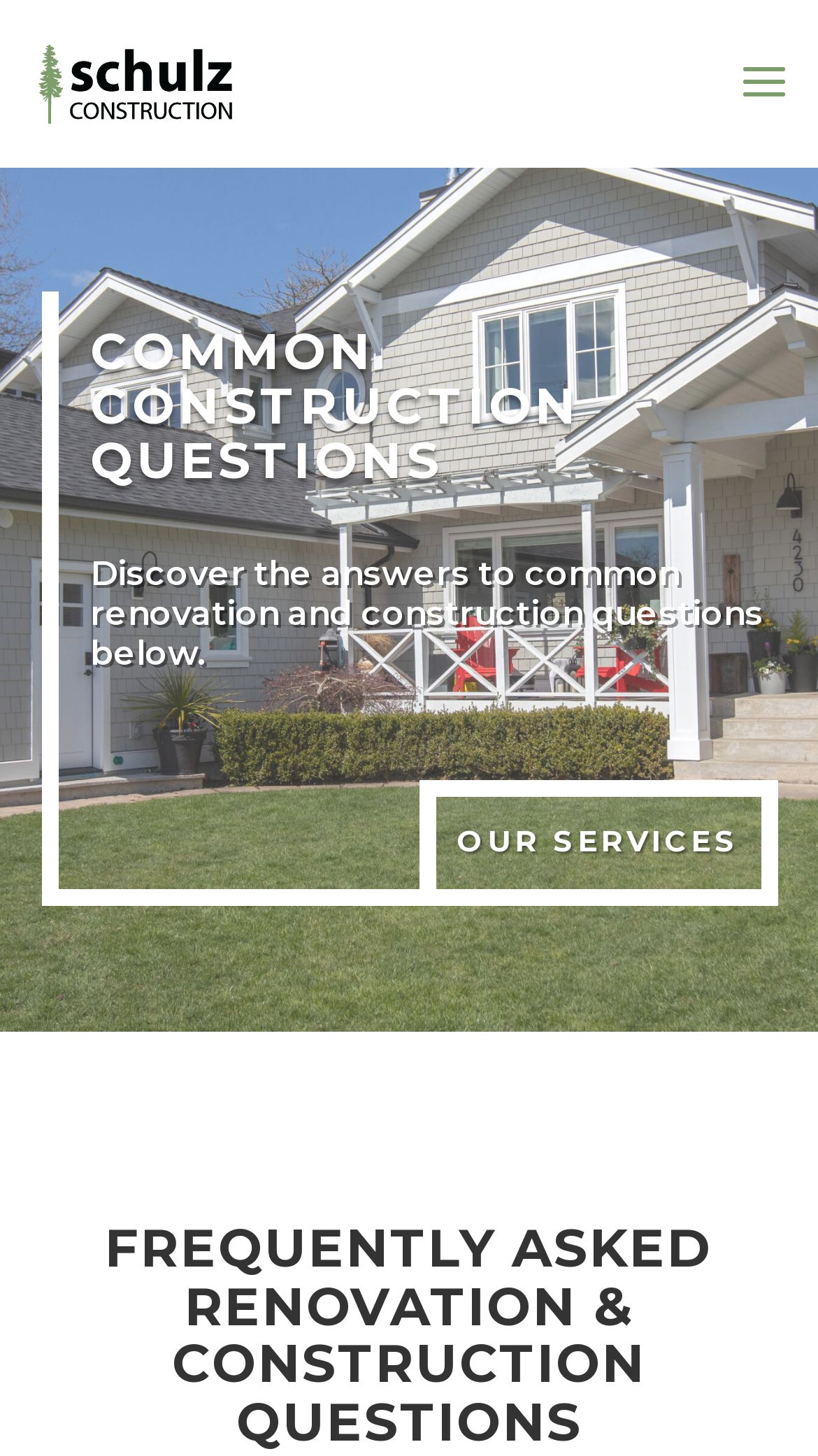Identify the bounding box of the HTML element described here: "Our Services". Provide the coordinates as four float numbers between 0 and 1: [left, top, right, bottom].

[0.512, 0.536, 0.95, 0.622]